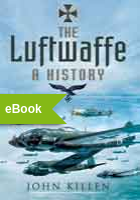Present a detailed portrayal of the image.

The image displays the eBook cover for "The Luftwaffe: A History," authored by John Killen. The cover features a striking aerial scene depicting several World War II aircraft flying in formation against a backdrop of blue skies. Prominently displayed is the German Iron Cross symbol, adding historical context related to the Luftwaffe, the aerial warfare branch of the German military. A vibrant green tag marked "eBook" indicates its format, highlighting availability for digital readers. This cover is part of the collection offered by Pen and Sword Books, reflecting a dedicated focus on military history.